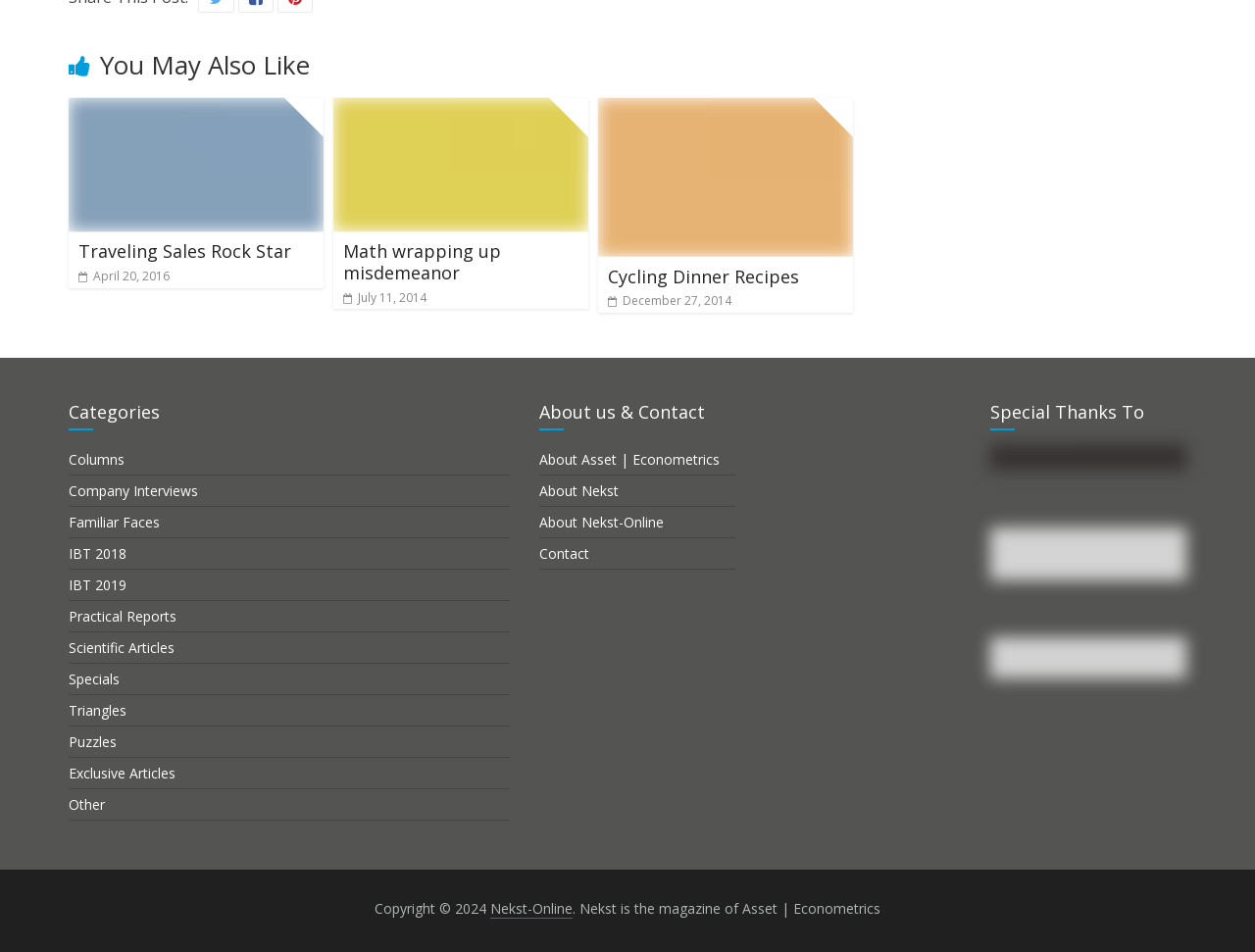Determine the bounding box coordinates of the section to be clicked to follow the instruction: "View 'Categories'". The coordinates should be given as four float numbers between 0 and 1, formatted as [left, top, right, bottom].

[0.055, 0.422, 0.406, 0.451]